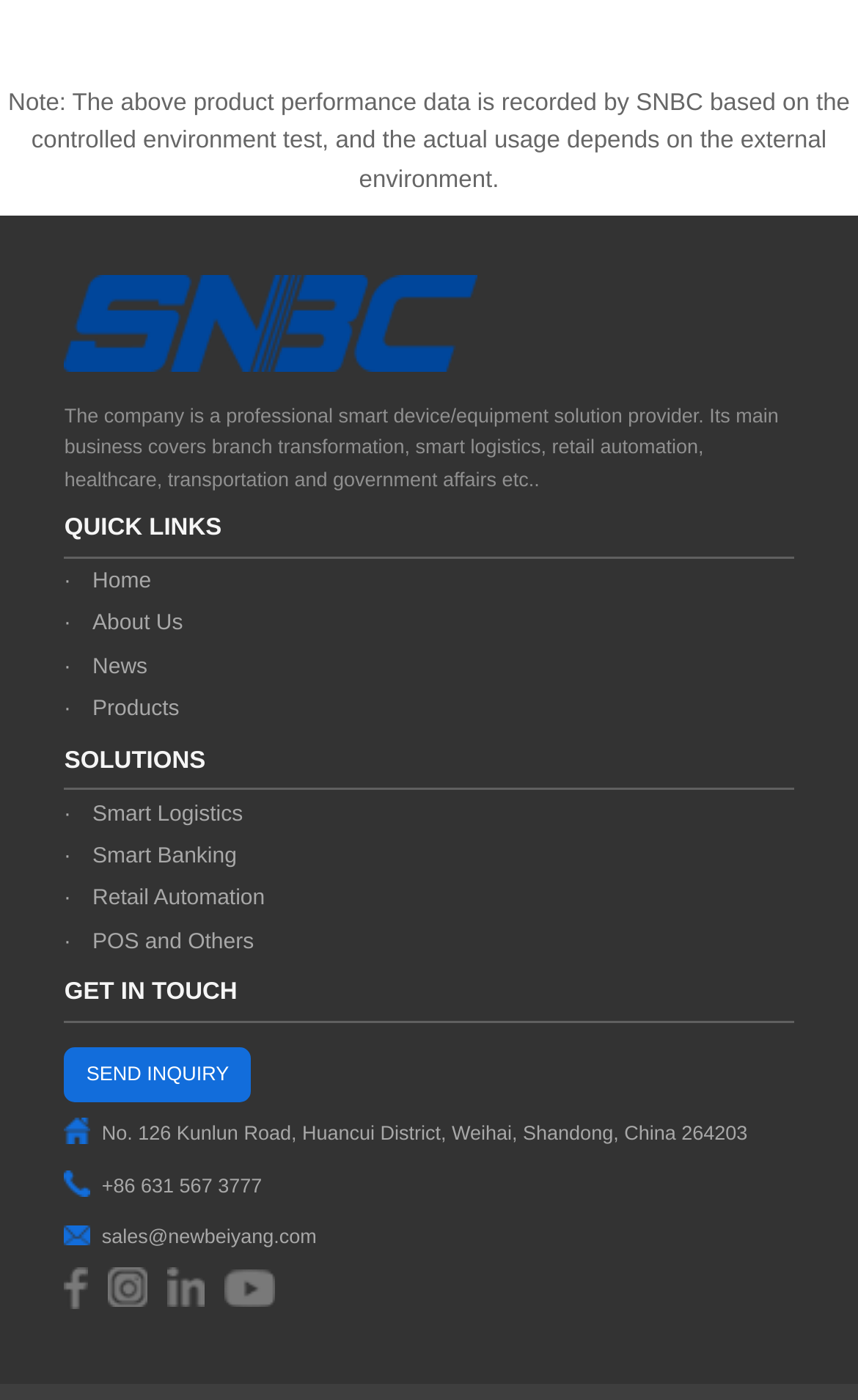Provide a short, one-word or phrase answer to the question below:
What is the email address of the company?

sales@newbeiyang.com